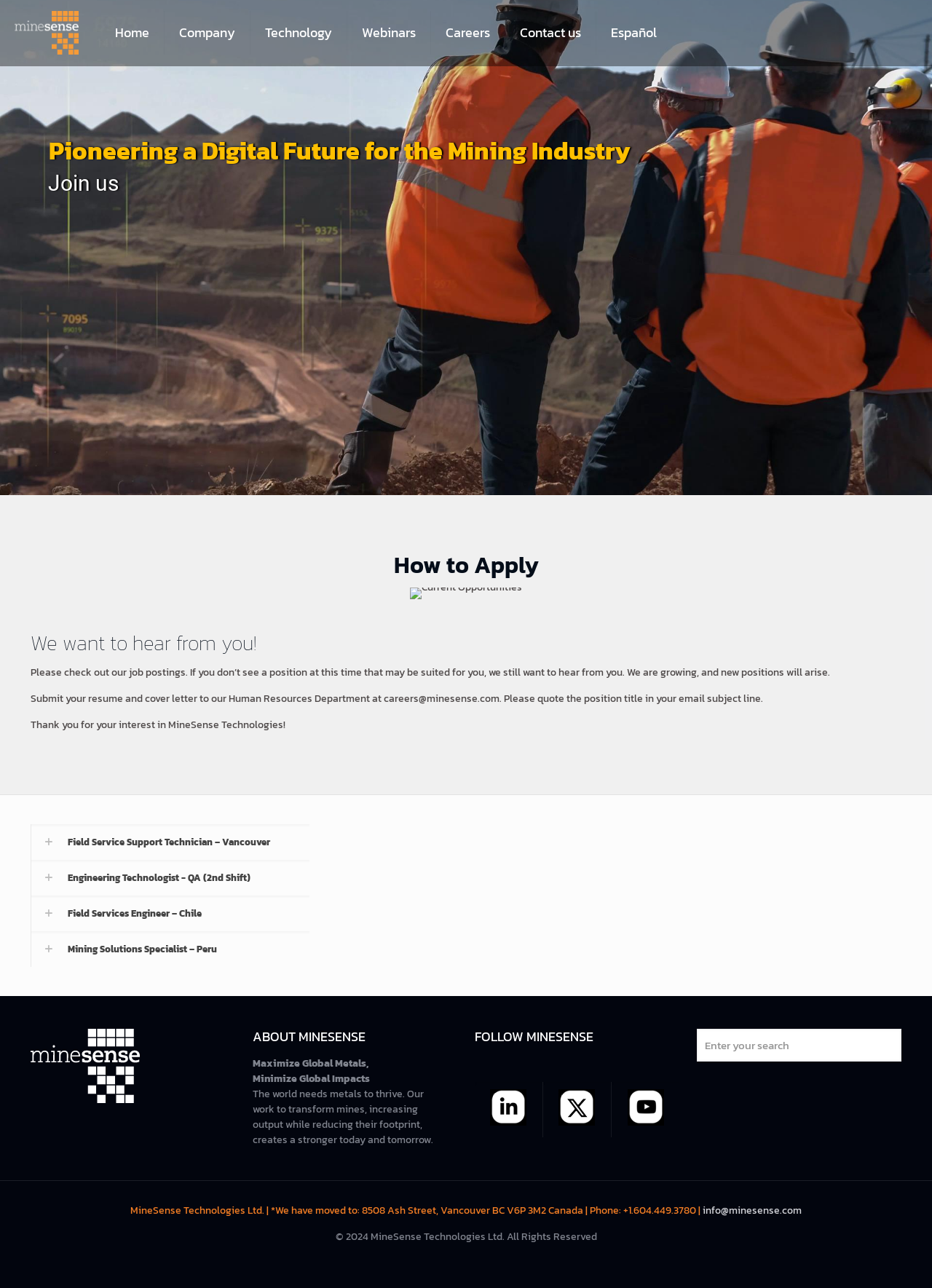Reply to the question below using a single word or brief phrase:
What is the address of MineSense Technologies Ltd.?

8508 Ash Street, Vancouver BC V6P 3M2 Canada